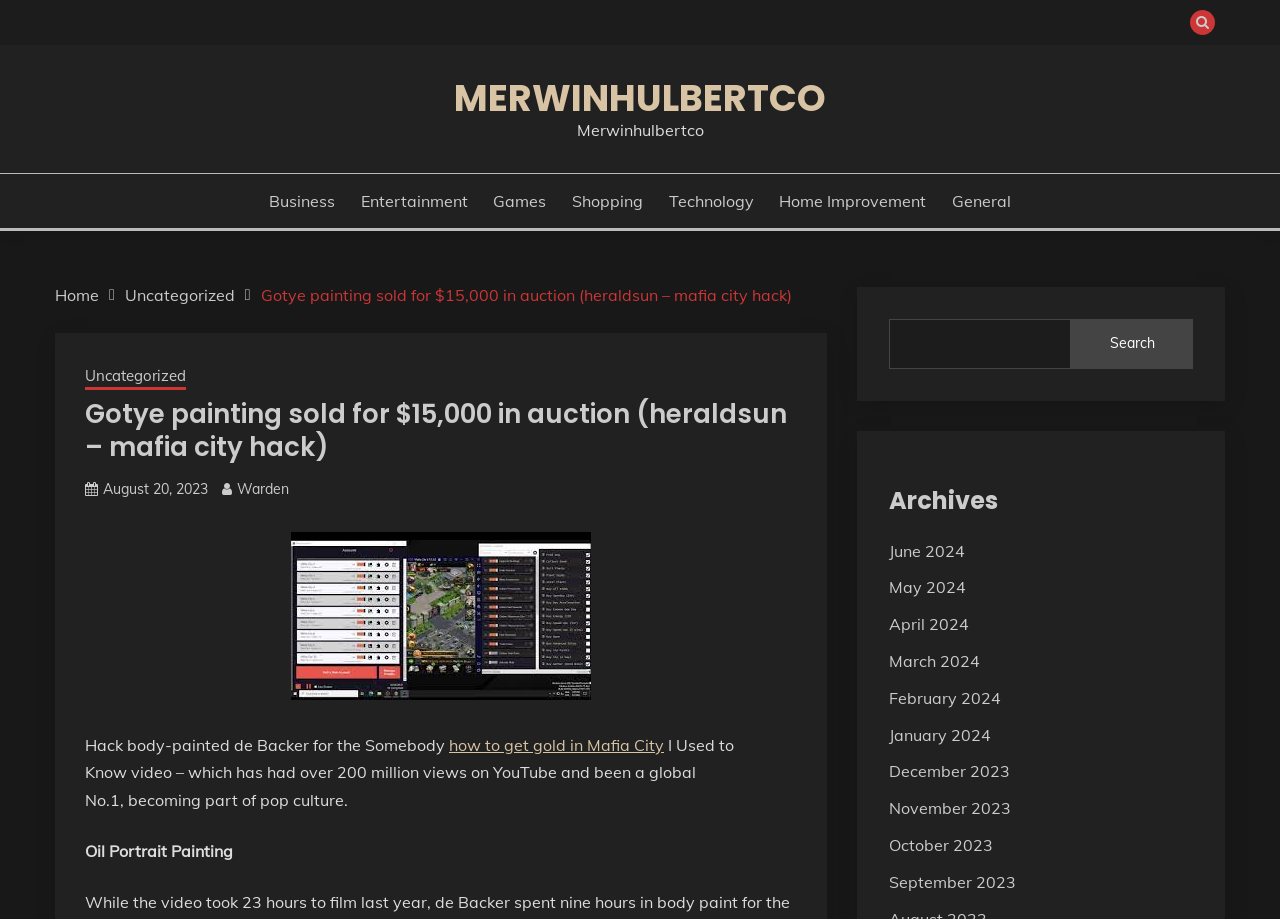Identify and generate the primary title of the webpage.

Gotye painting sold for $15,000 in auction (heraldsun – mafia city hack)